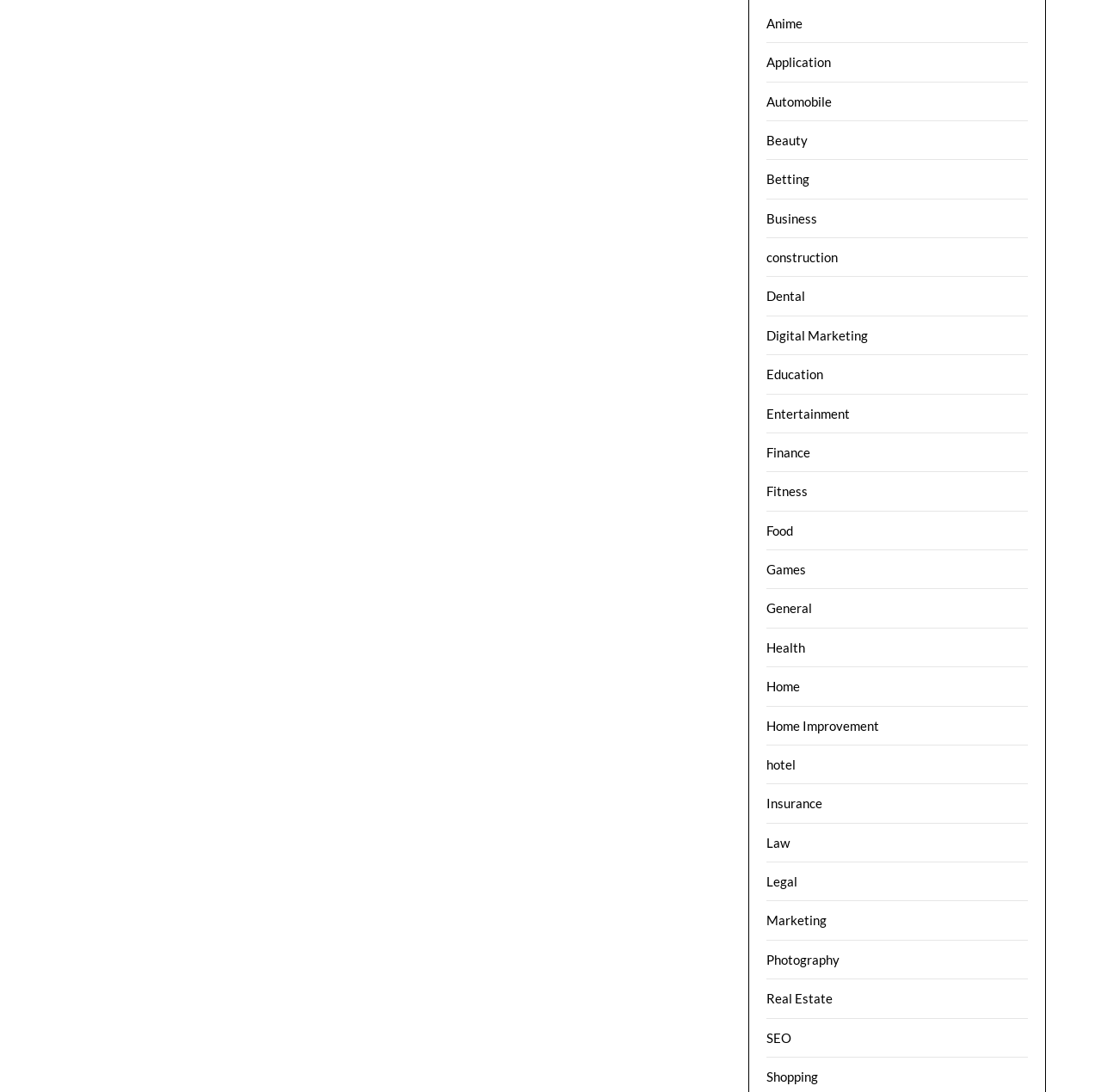From the webpage screenshot, predict the bounding box coordinates (top-left x, top-left y, bottom-right x, bottom-right y) for the UI element described here: Home Improvement

[0.696, 0.657, 0.799, 0.671]